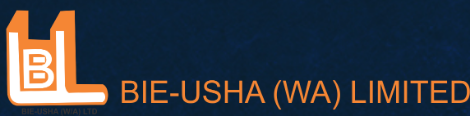What is the purpose of the logo?
Please provide a comprehensive answer to the question based on the webpage screenshot.

The logo is situated at the top of a webpage that discusses the services and offerings of BIE-USHA, establishing a visual identity that aligns with its mission in the industry, conveying professionalism and reliability through its sophisticated color palette.